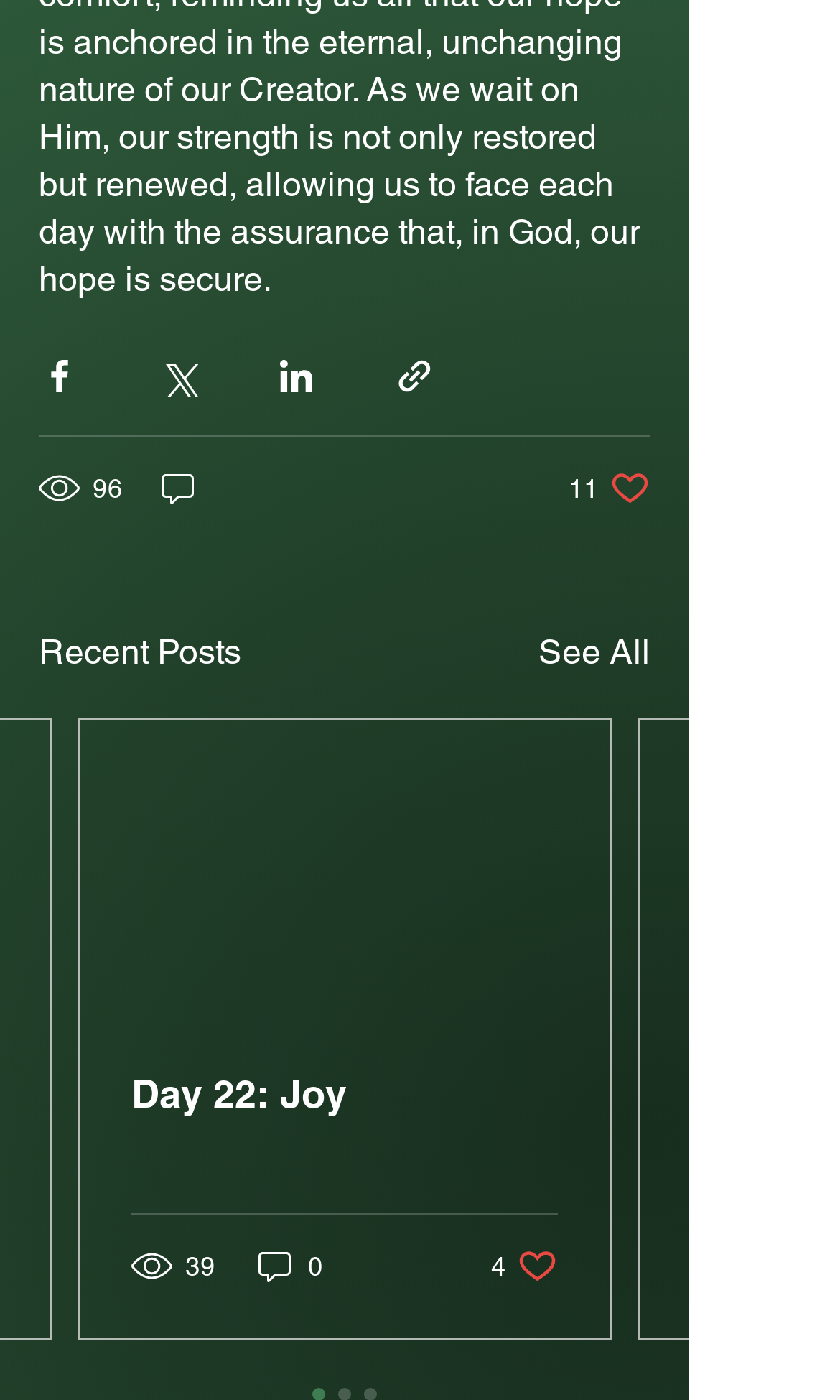Provide the bounding box coordinates of the UI element that matches the description: "aria-label="Share via link"".

[0.469, 0.254, 0.518, 0.284]